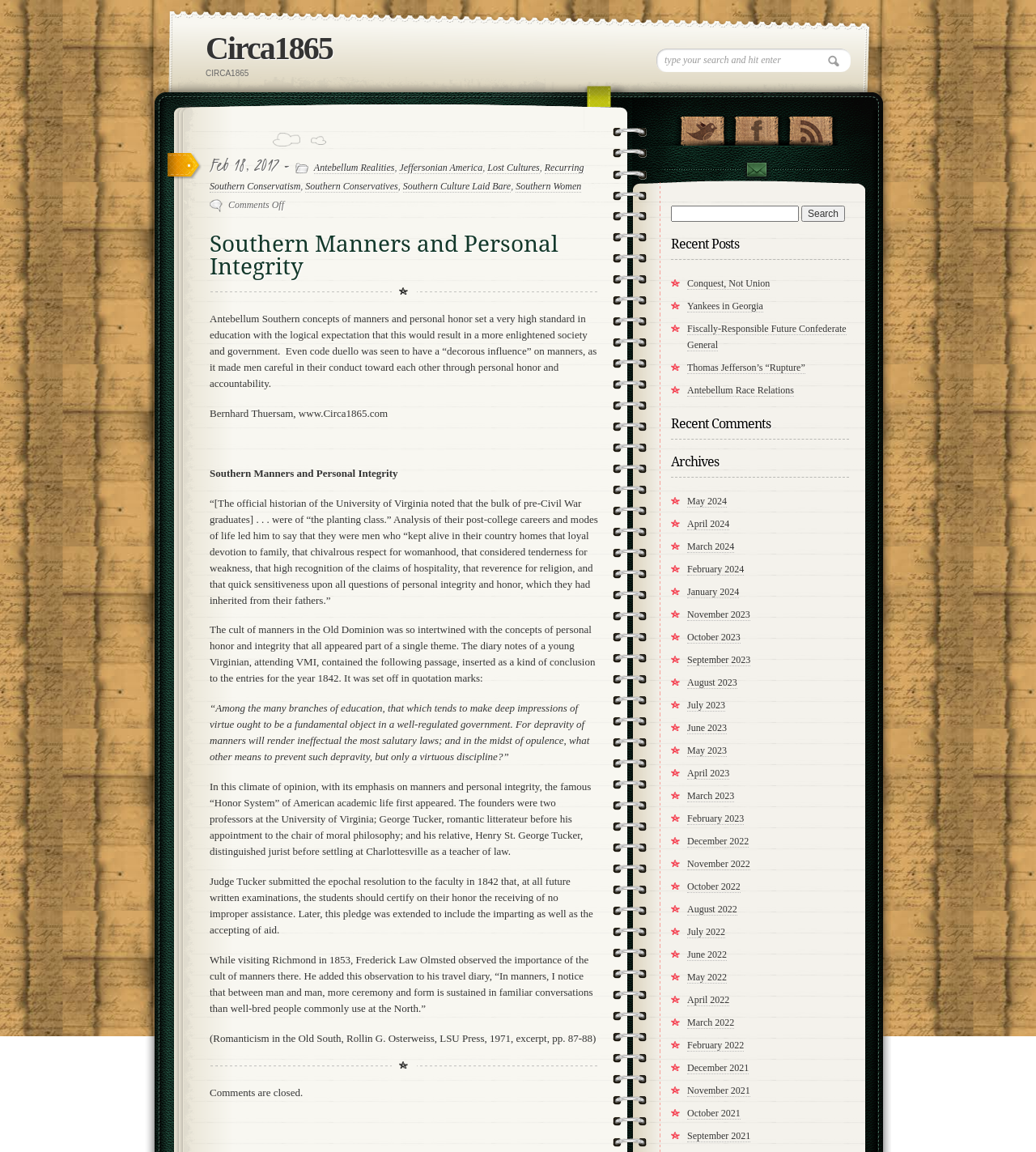Please identify the bounding box coordinates of the element I need to click to follow this instruction: "View the archives for May 2024".

[0.663, 0.43, 0.702, 0.441]